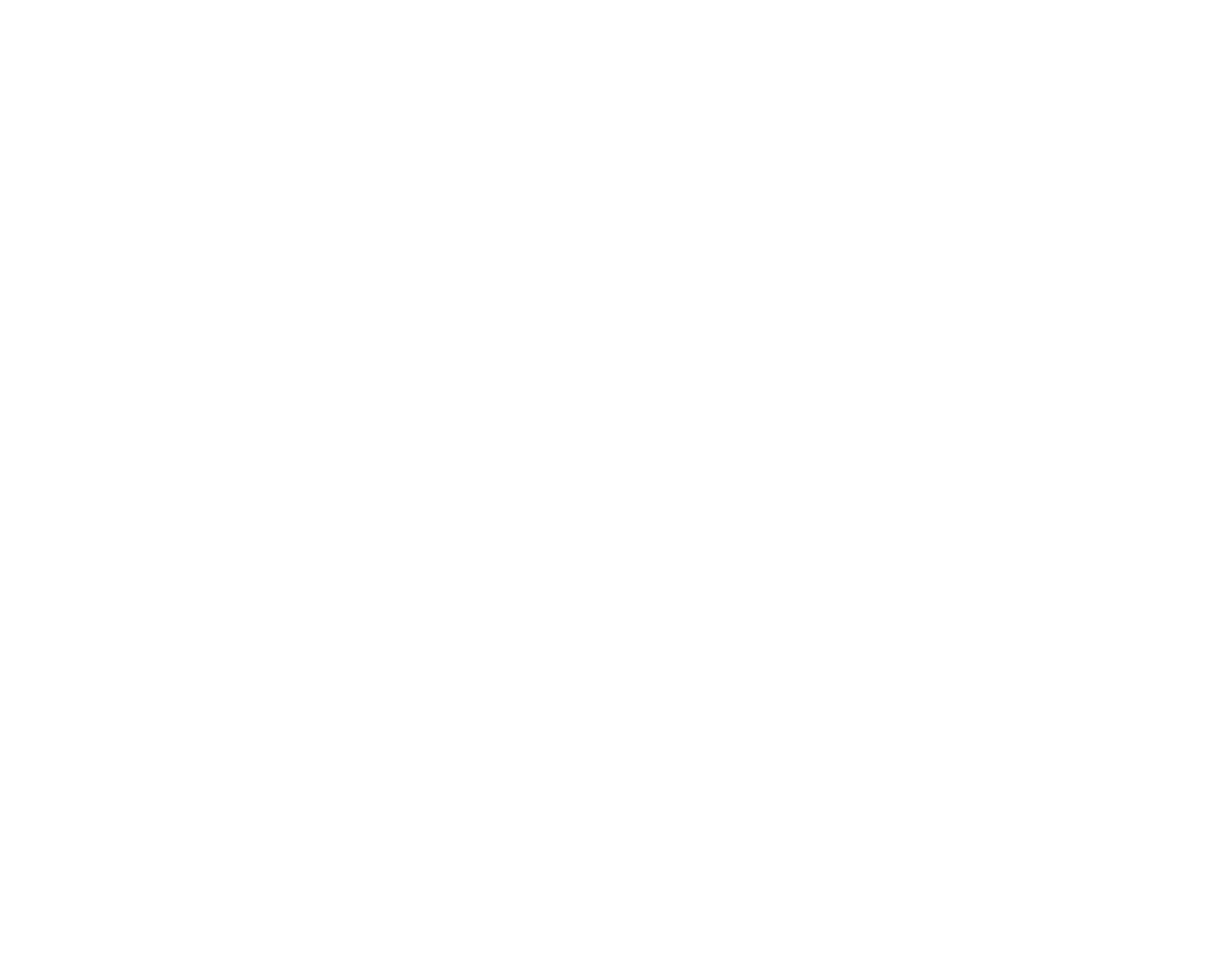Could you indicate the bounding box coordinates of the region to click in order to complete this instruction: "Click on 'The Flag'".

None